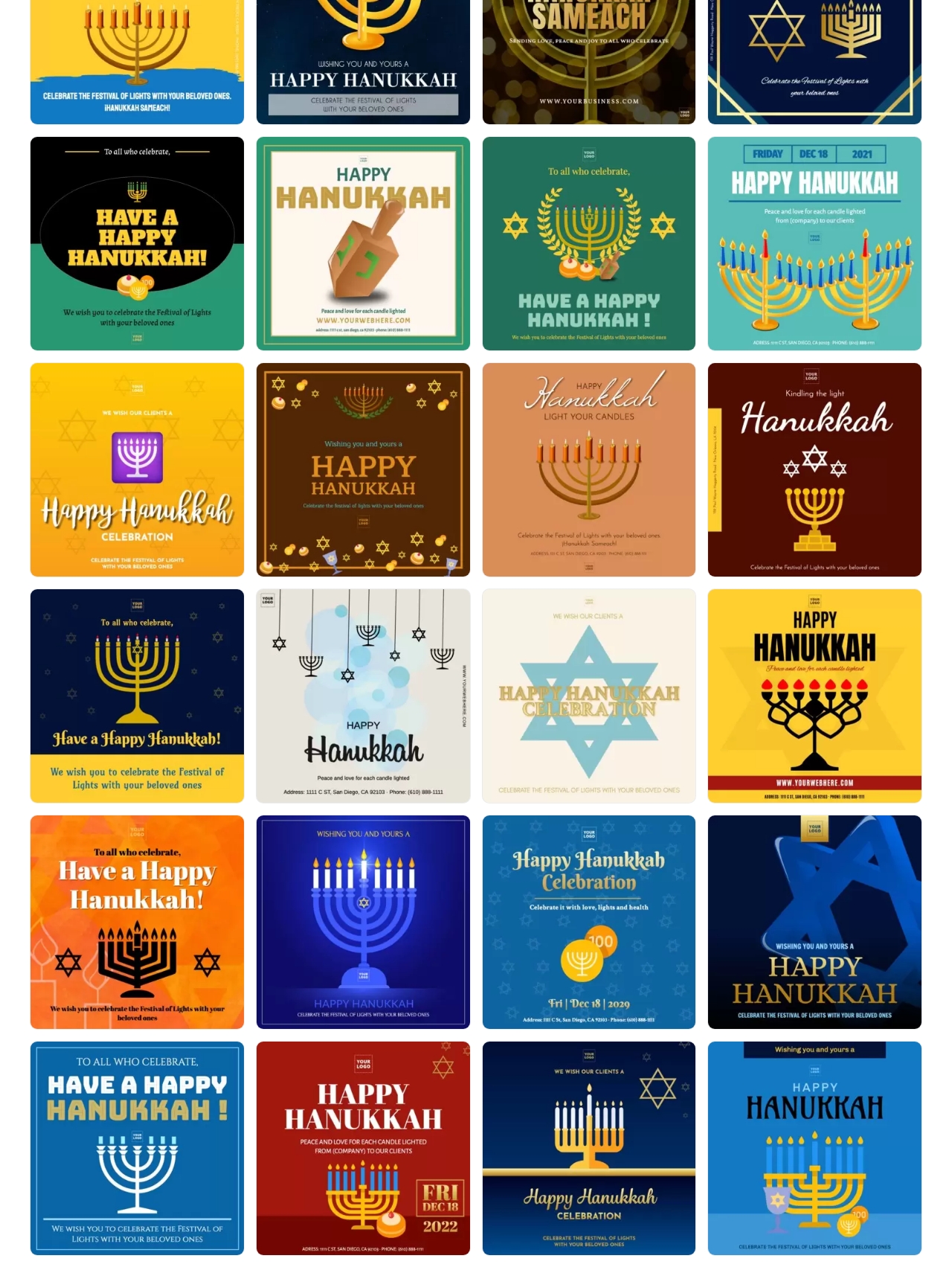With reference to the screenshot, provide a detailed response to the question below:
Can users create multiple designs on this webpage?

The presence of multiple buttons with the same text 'Create a Hanukkah design' suggests that users can create multiple designs on this webpage. This is further supported by the grid-like layout of the buttons and images, which implies a collection of designs that can be created.